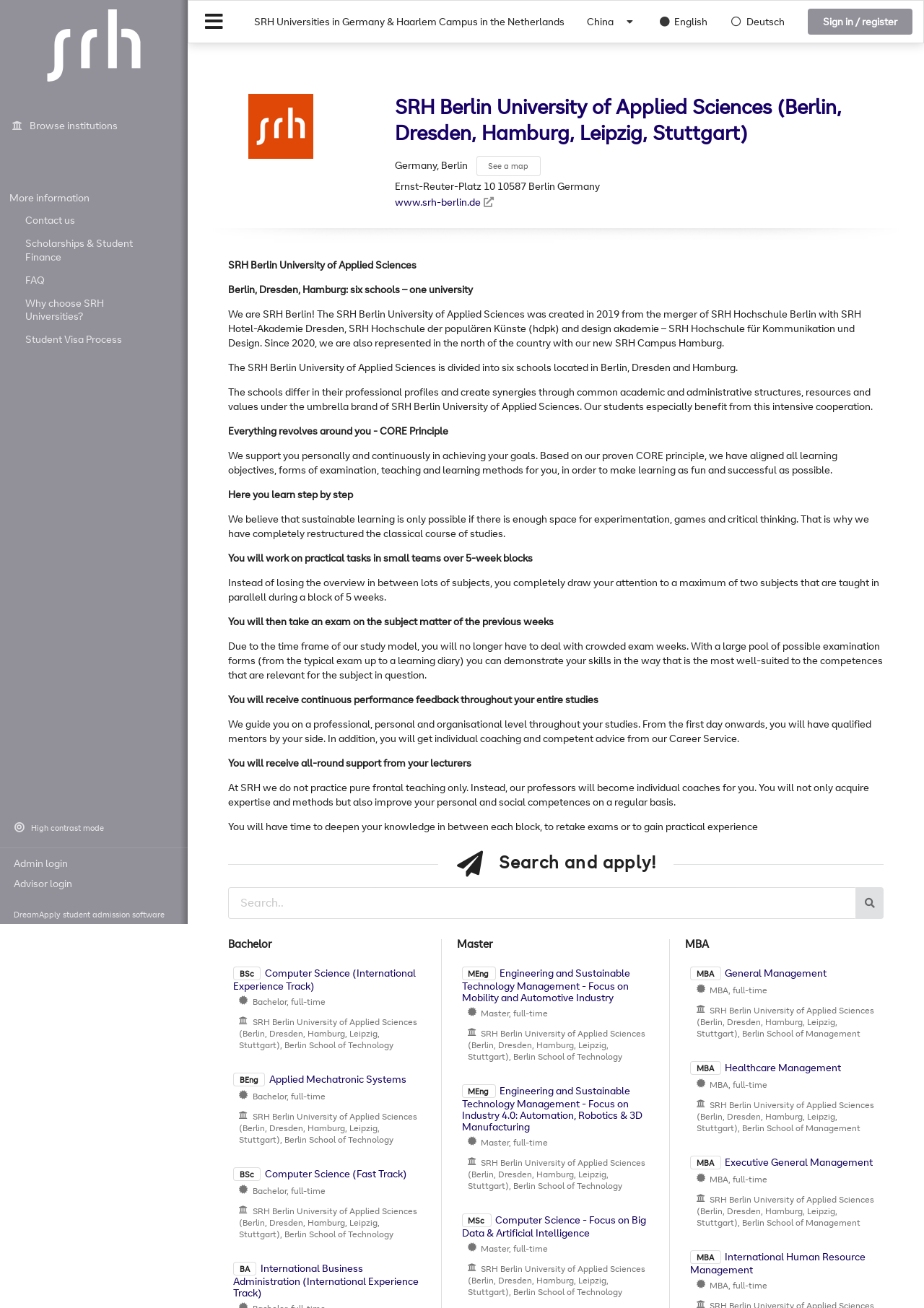Utilize the information from the image to answer the question in detail:
What is the CORE principle of SRH Berlin University of Applied Sciences?

I found the answer by reading the text 'Everything revolves around you - CORE Principle' which is located in the middle of the webpage.